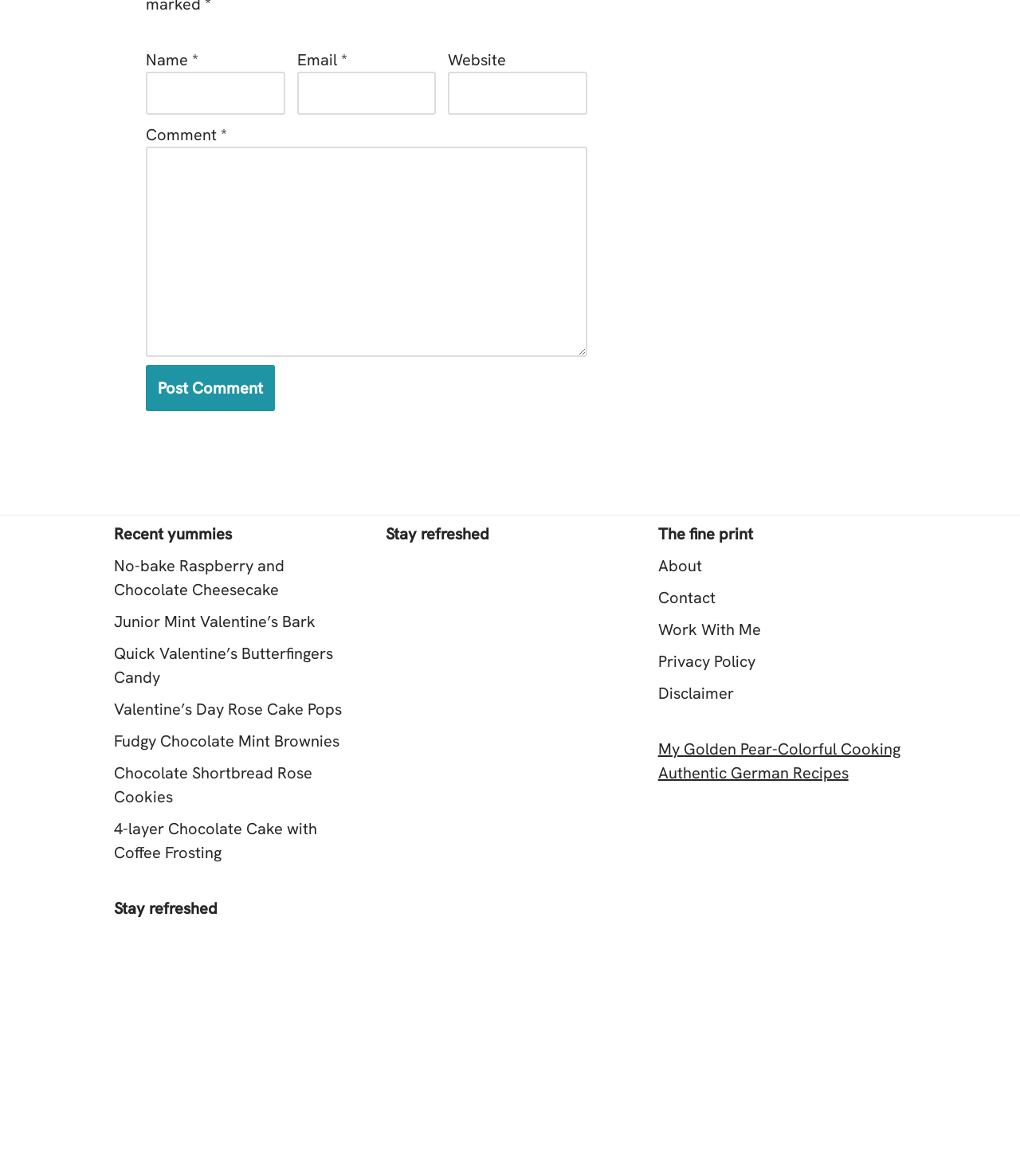Please give a one-word or short phrase response to the following question: 
What is the purpose of the form at the top?

Leave a comment